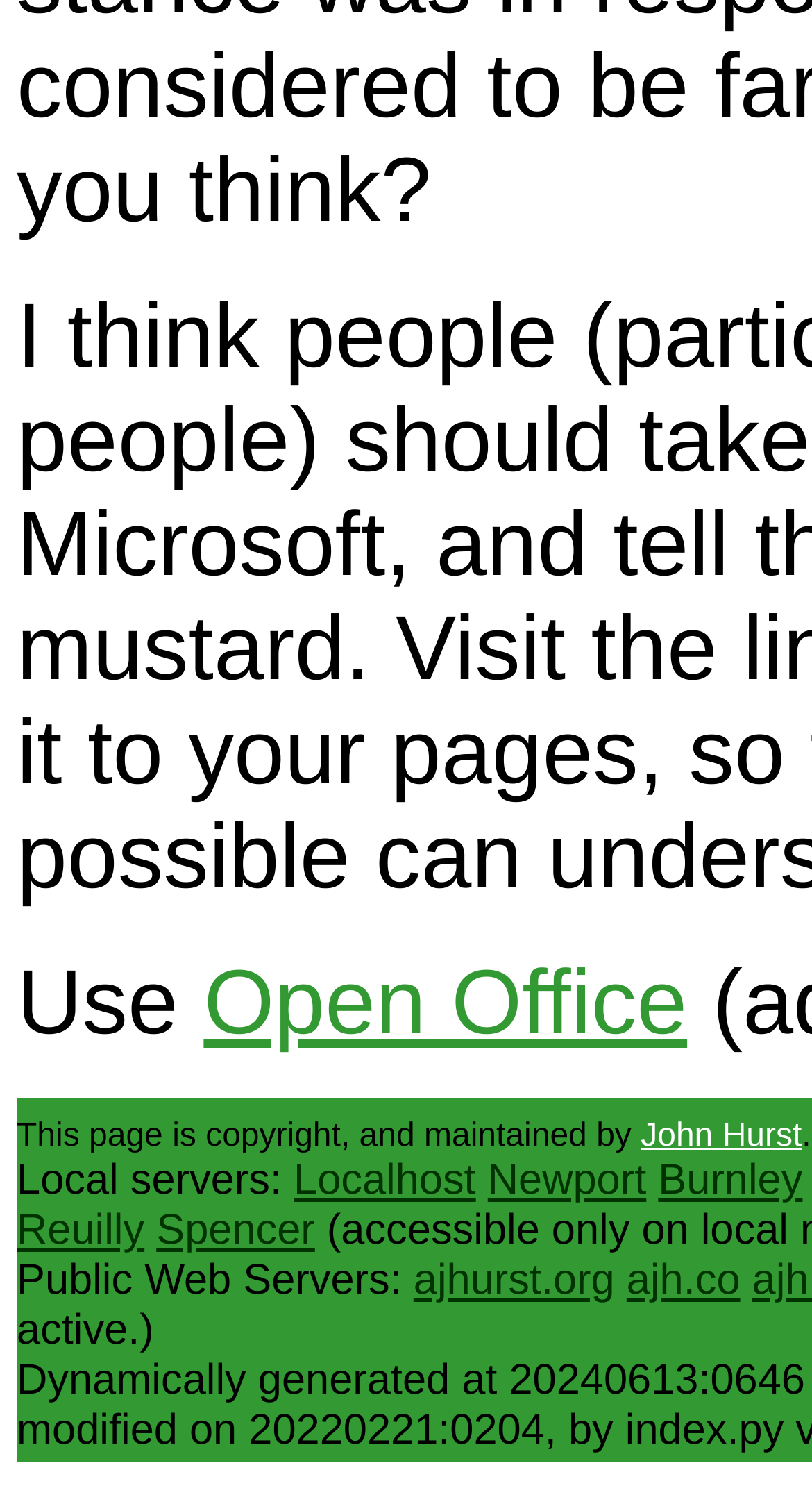How many links are under 'Open Office'?
Respond to the question with a well-detailed and thorough answer.

Under the 'Open Office' link, there are 6 sub-links: 'John Hurst', 'Localhost', 'Newport', 'Burnley', 'Reuilly', and 'Spencer'. These links are arranged vertically below 'Open Office' based on their y1, y2 coordinates.